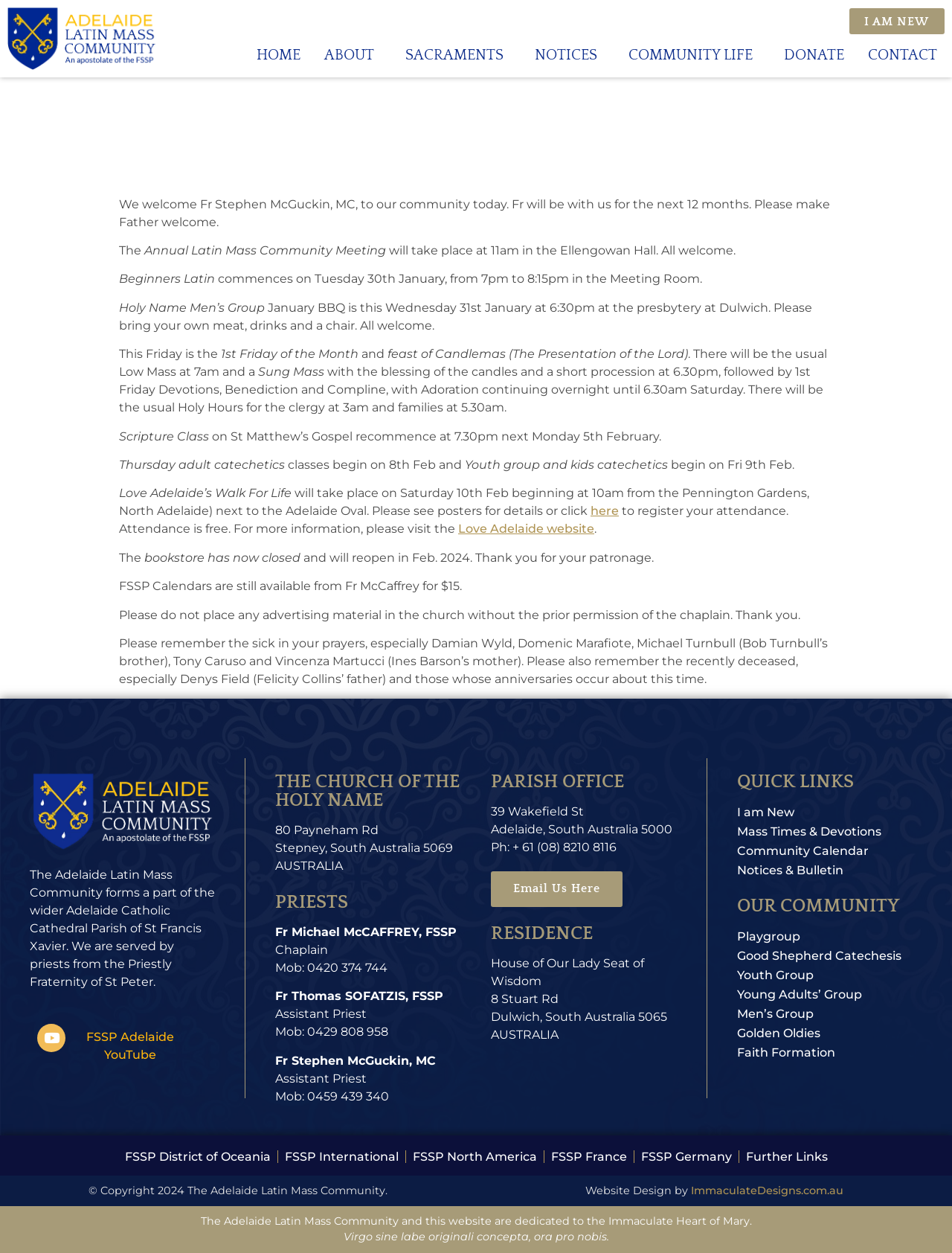Based on the description "Contact", find the bounding box of the specified UI element.

[0.912, 0.035, 0.992, 0.053]